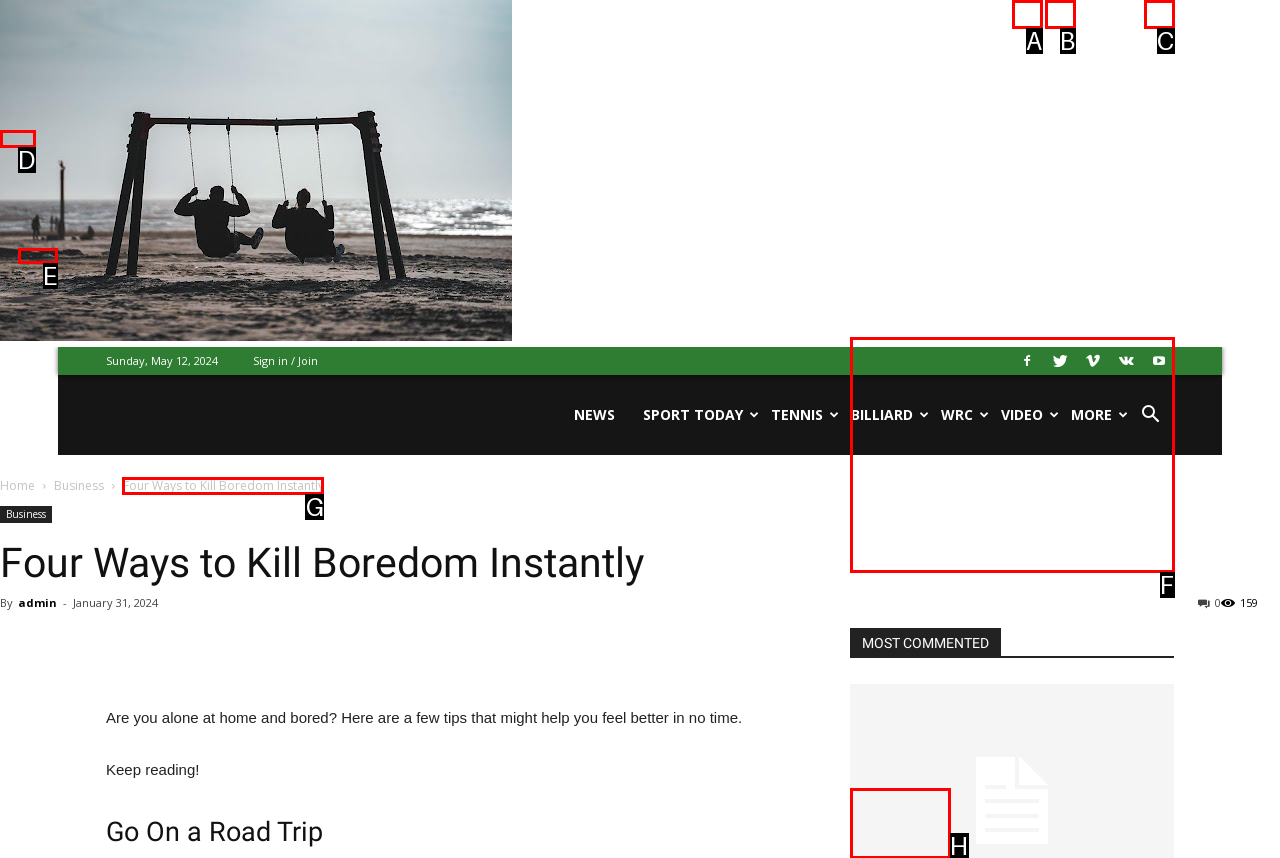Given the task: Read the article Four Ways to Kill Boredom Instantly, point out the letter of the appropriate UI element from the marked options in the screenshot.

G